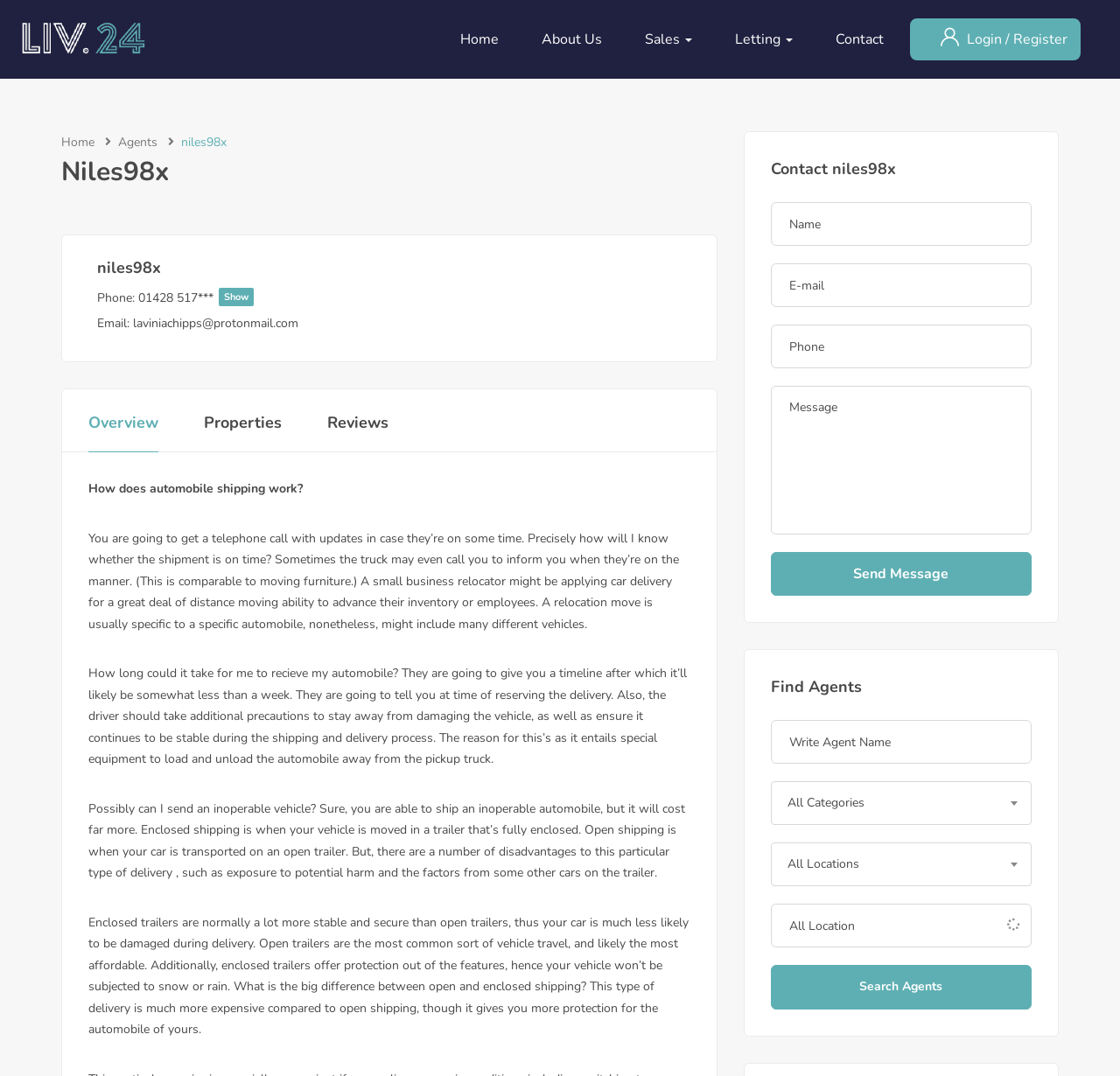Provide a thorough and detailed response to the question by examining the image: 
What is the phone number of the company?

The phone number of the company can be found in the section that provides contact information, where it is written as 'Phone: 01428 517***'. This suggests that the company's phone number is '01428 517***'.